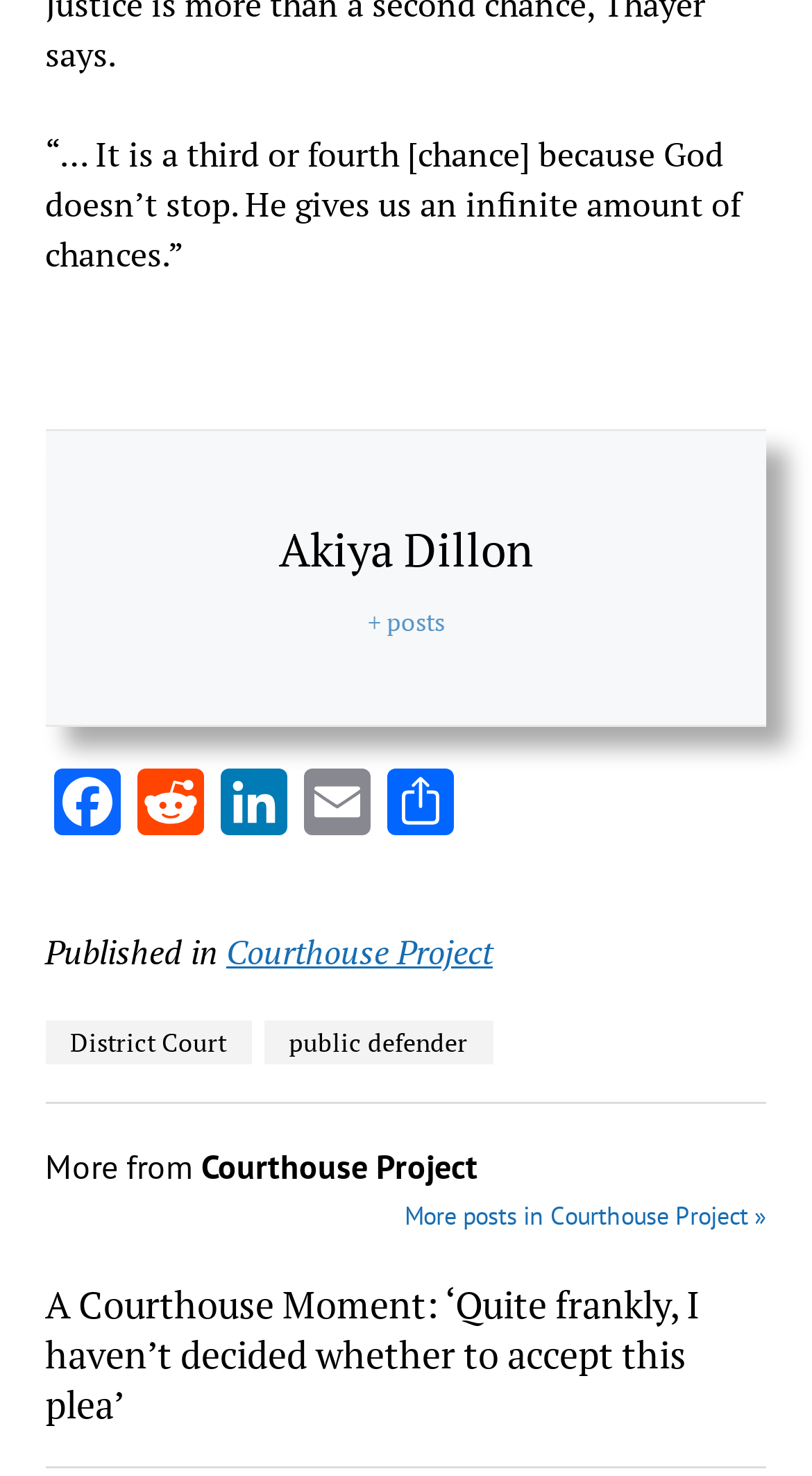What is the name of the project?
Make sure to answer the question with a detailed and comprehensive explanation.

The name of the project is Courthouse Project, which is mentioned in the text 'Published in' and also appears as a link.